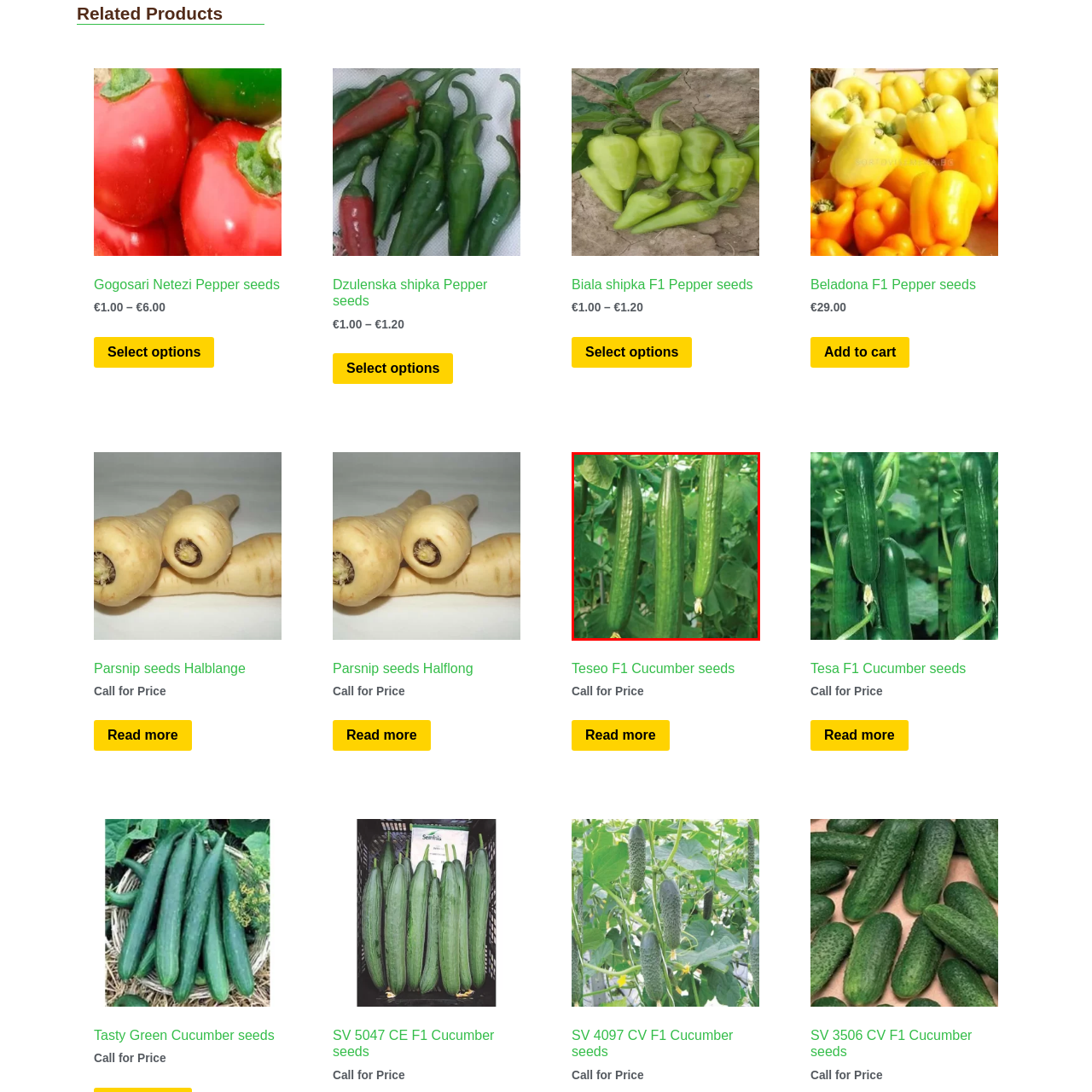Please look at the image highlighted by the red bounding box and provide a single word or phrase as an answer to this question:
What is the diameter of the cucumbers?

Approximately 3 cm